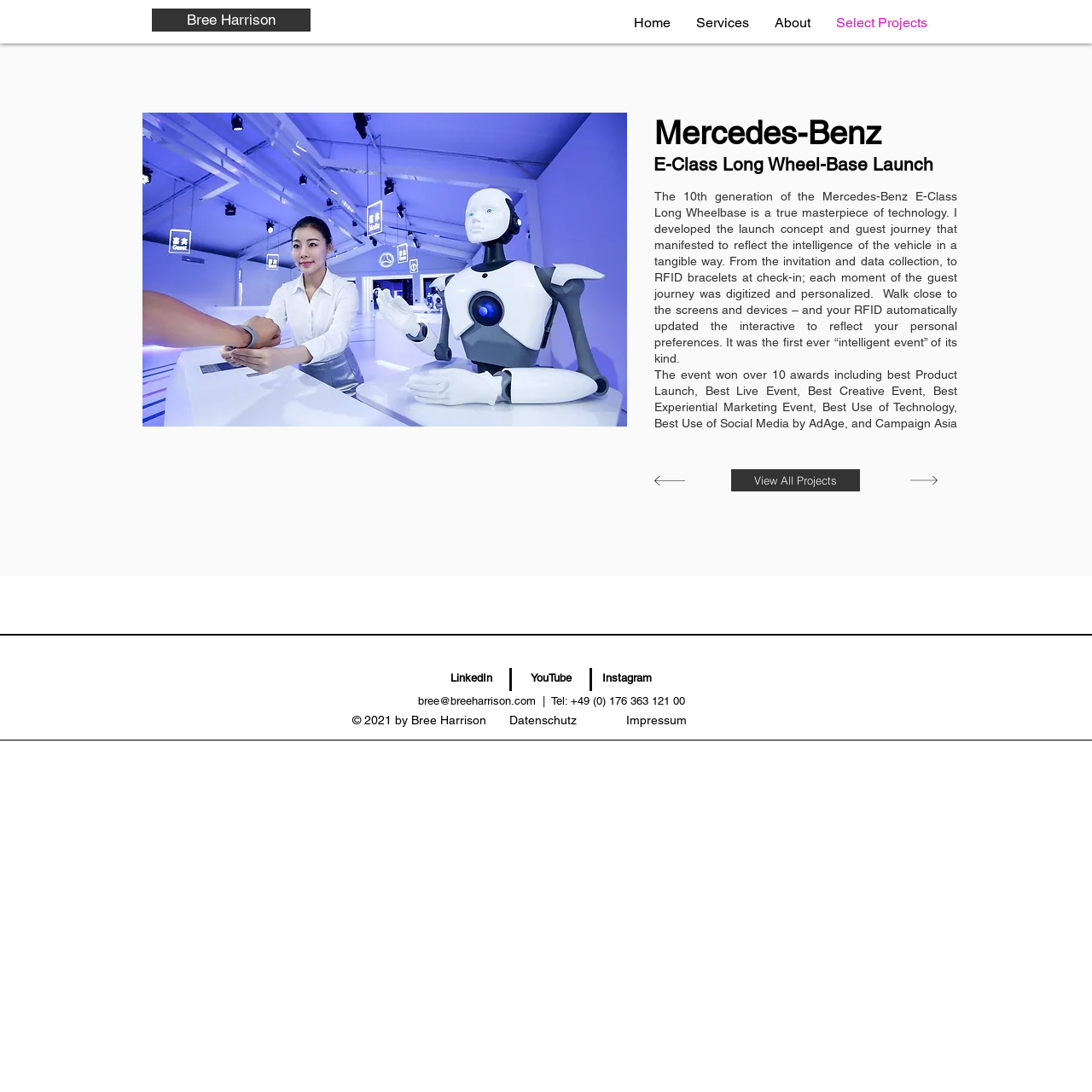Please specify the bounding box coordinates of the area that should be clicked to accomplish the following instruction: "Click the 'View All Projects' link". The coordinates should consist of four float numbers between 0 and 1, i.e., [left, top, right, bottom].

[0.67, 0.43, 0.788, 0.45]